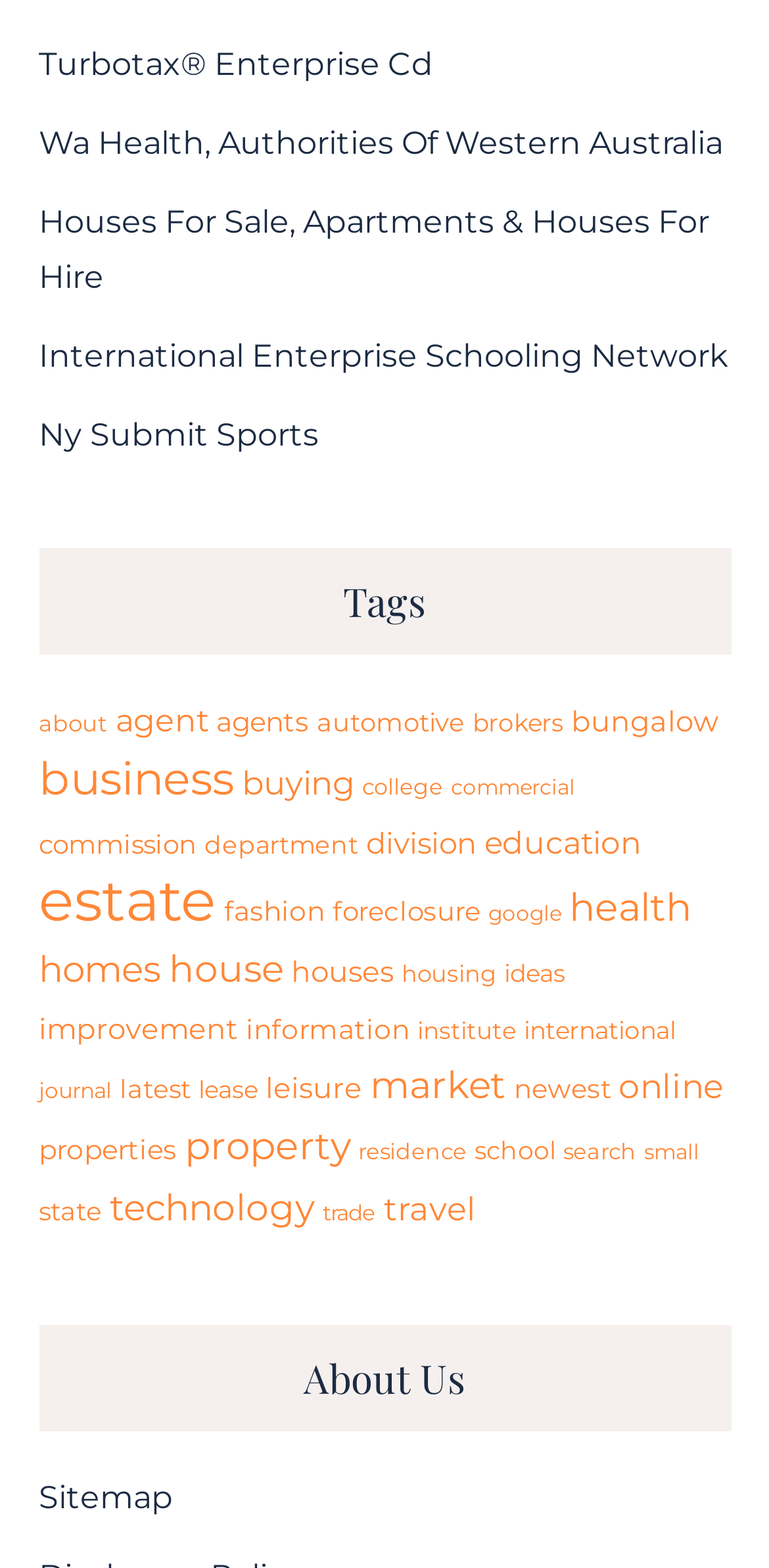Locate the bounding box coordinates of the element that needs to be clicked to carry out the instruction: "Go to 'About Us' page". The coordinates should be given as four float numbers ranging from 0 to 1, i.e., [left, top, right, bottom].

[0.05, 0.845, 0.95, 0.913]